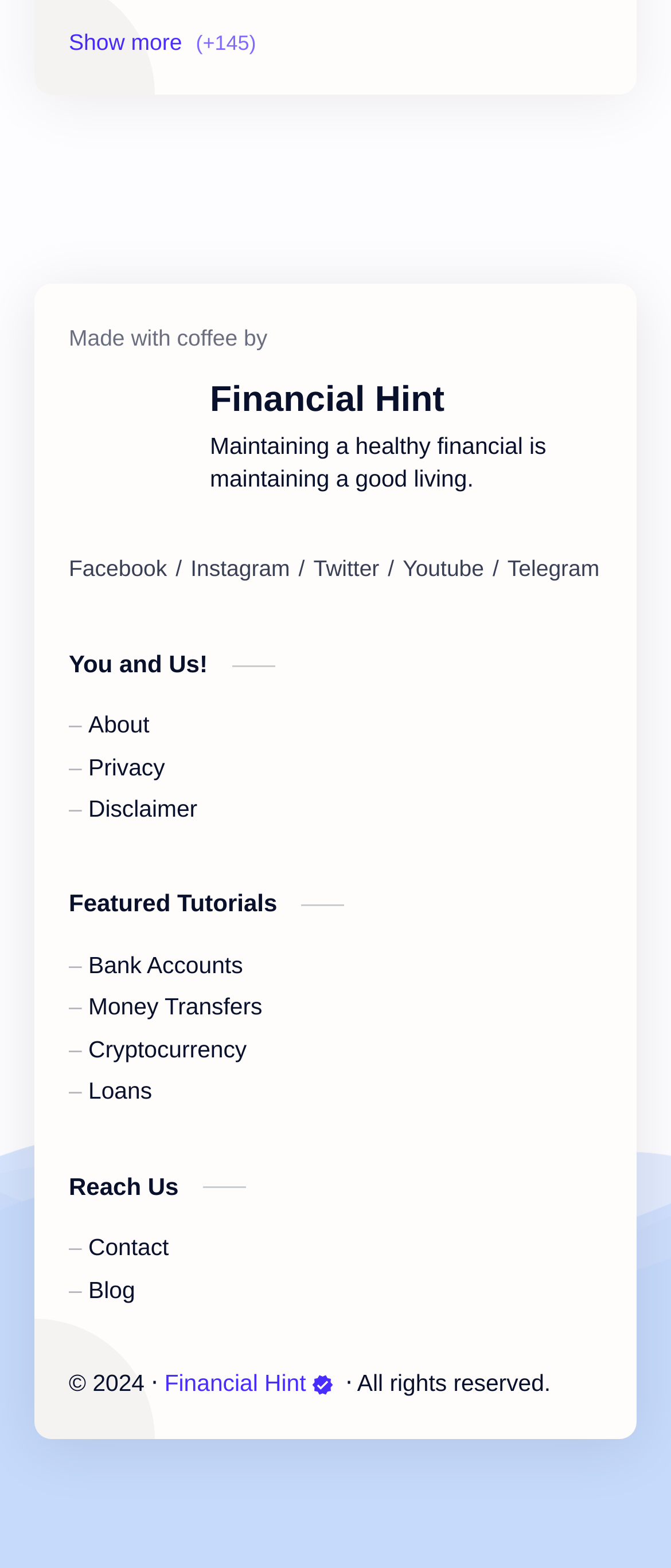Please determine the bounding box coordinates of the element's region to click in order to carry out the following instruction: "Click on Show labels". The coordinates should be four float numbers between 0 and 1, i.e., [left, top, right, bottom].

[0.103, 0.016, 0.402, 0.038]